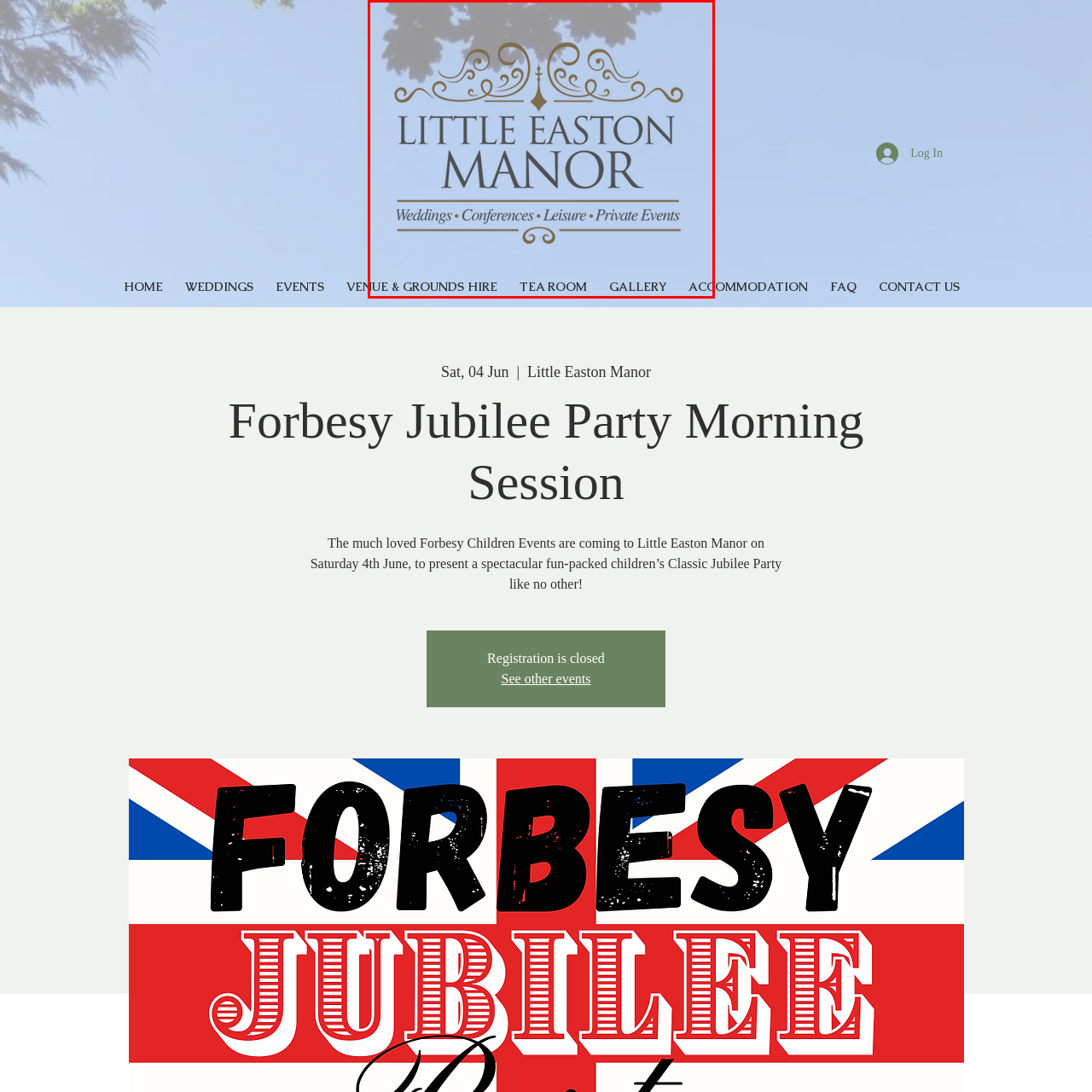Offer a comprehensive description of the image enclosed by the red box.

The image features the elegant logo of "Little Easton Manor," prominently displayed at the top of the webpage. This sophisticated logo is adorned with decorative flourishes and is centrally aligned, reflecting the venue's reputation for hosting a variety of events, including weddings, conferences, leisure activities, and private gatherings. Below the logo, there are several navigation links for easy access to different sections of the website, such as "Venue & Grounds Hire," "Tea Room," "Gallery," and "Accommodation," highlighting the amenities and services offered by Little Easton Manor. The soft background suggests an inviting, serene atmosphere, suitable for memorable occasions.